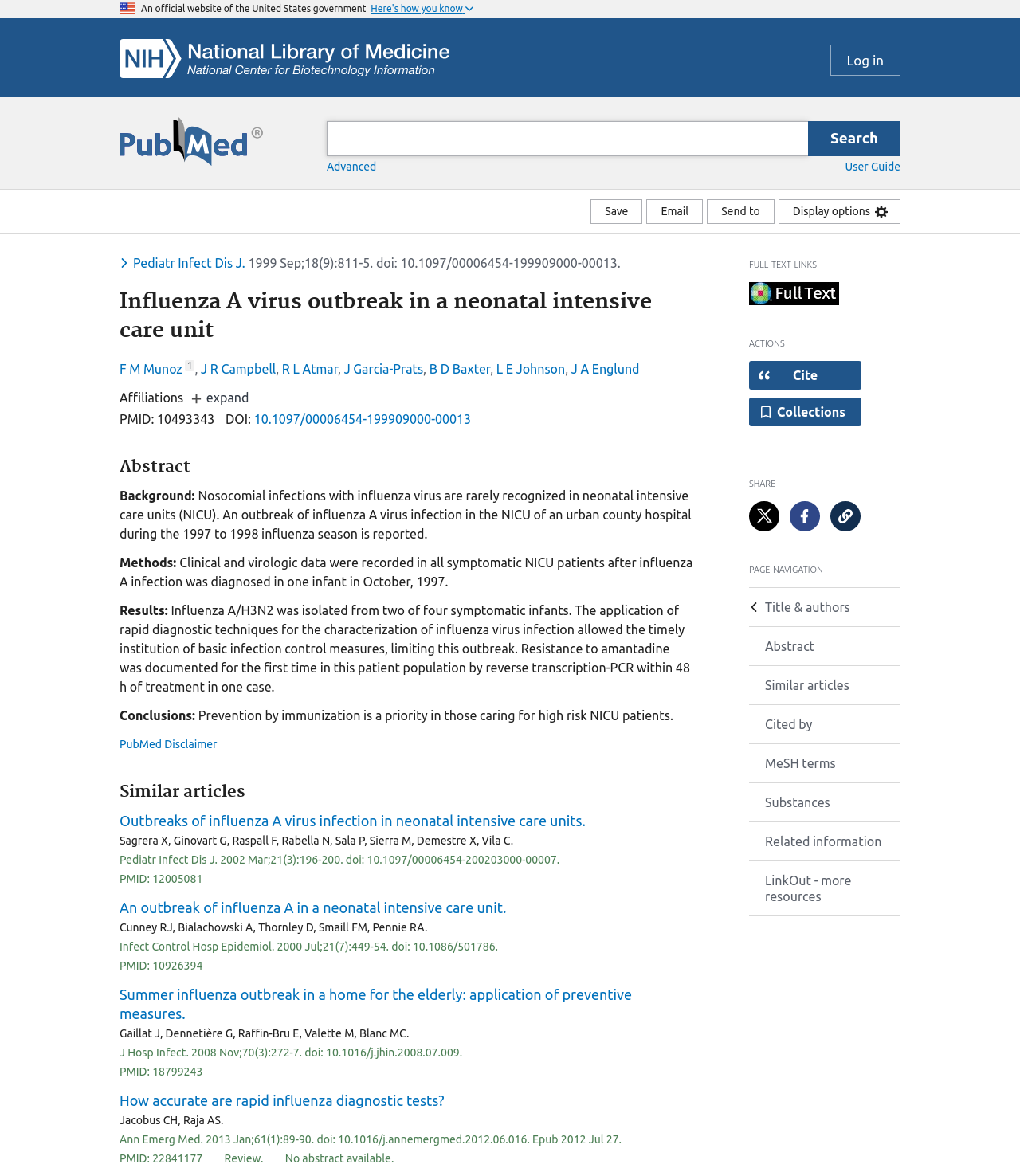What is the DOI of the article?
Examine the image and give a concise answer in one word or a short phrase.

10.1097/00006454-199909000-00013